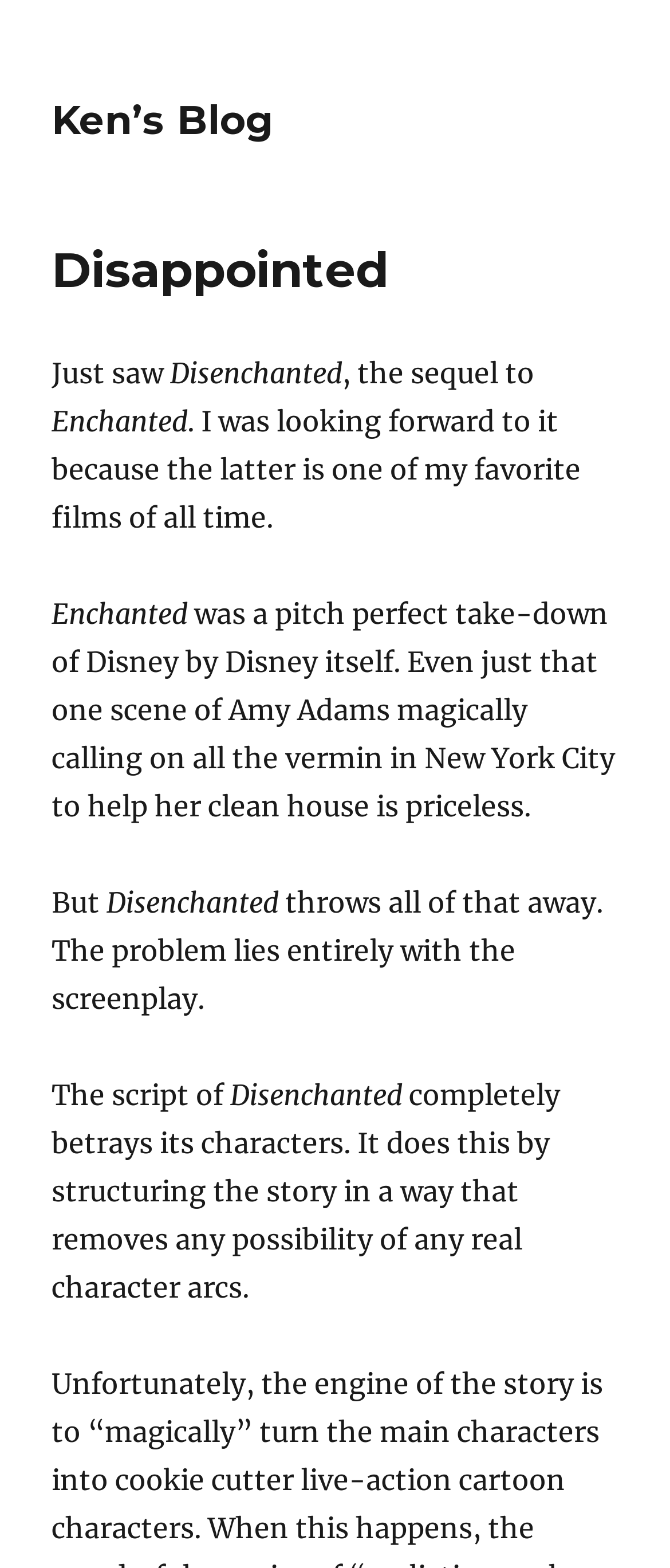Respond with a single word or phrase:
What is the blogger's opinion about Disenchanted?

Negative